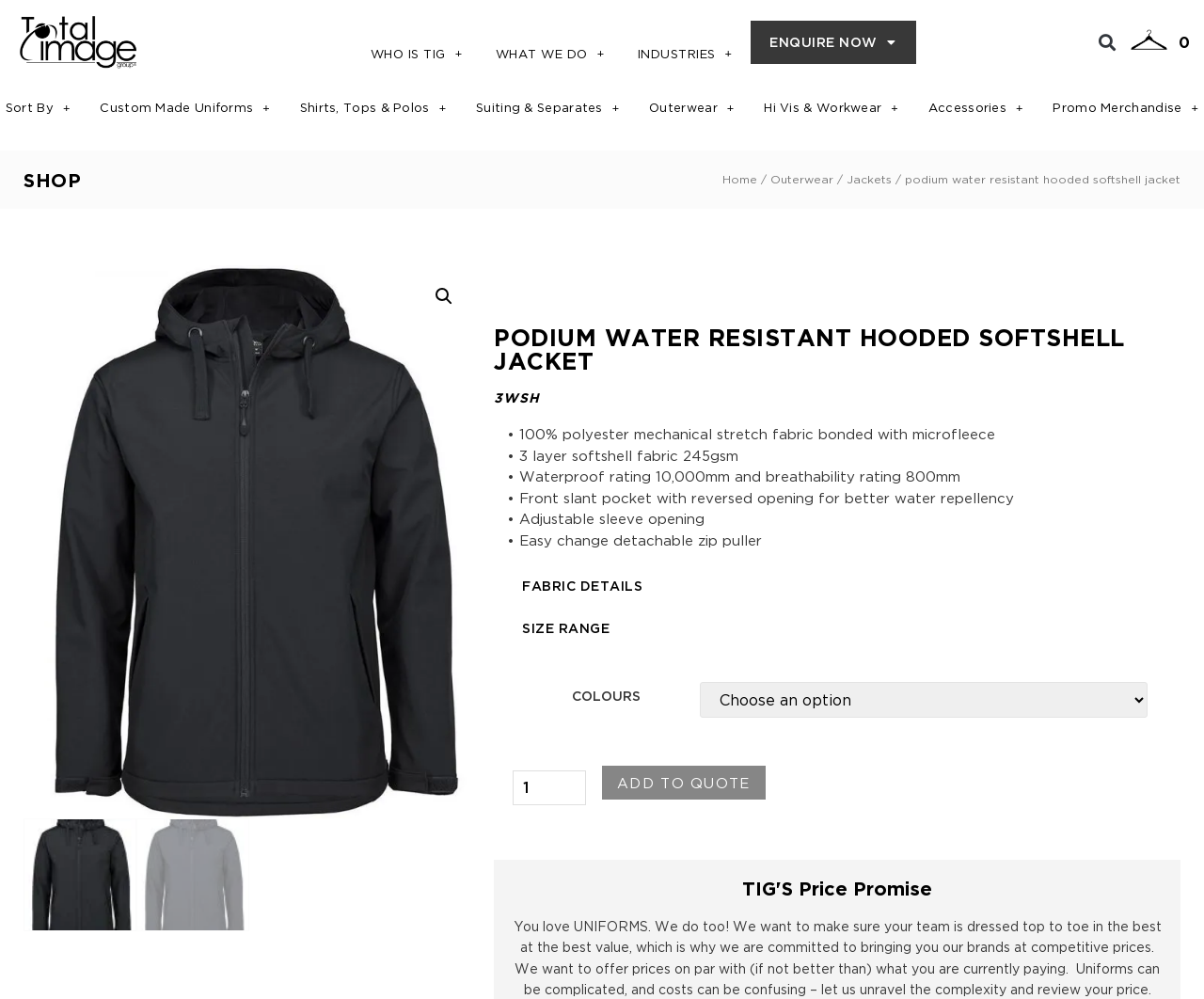Identify the bounding box coordinates of the clickable section necessary to follow the following instruction: "Click on the 'Join Us' link". The coordinates should be presented as four float numbers from 0 to 1, i.e., [left, top, right, bottom].

None